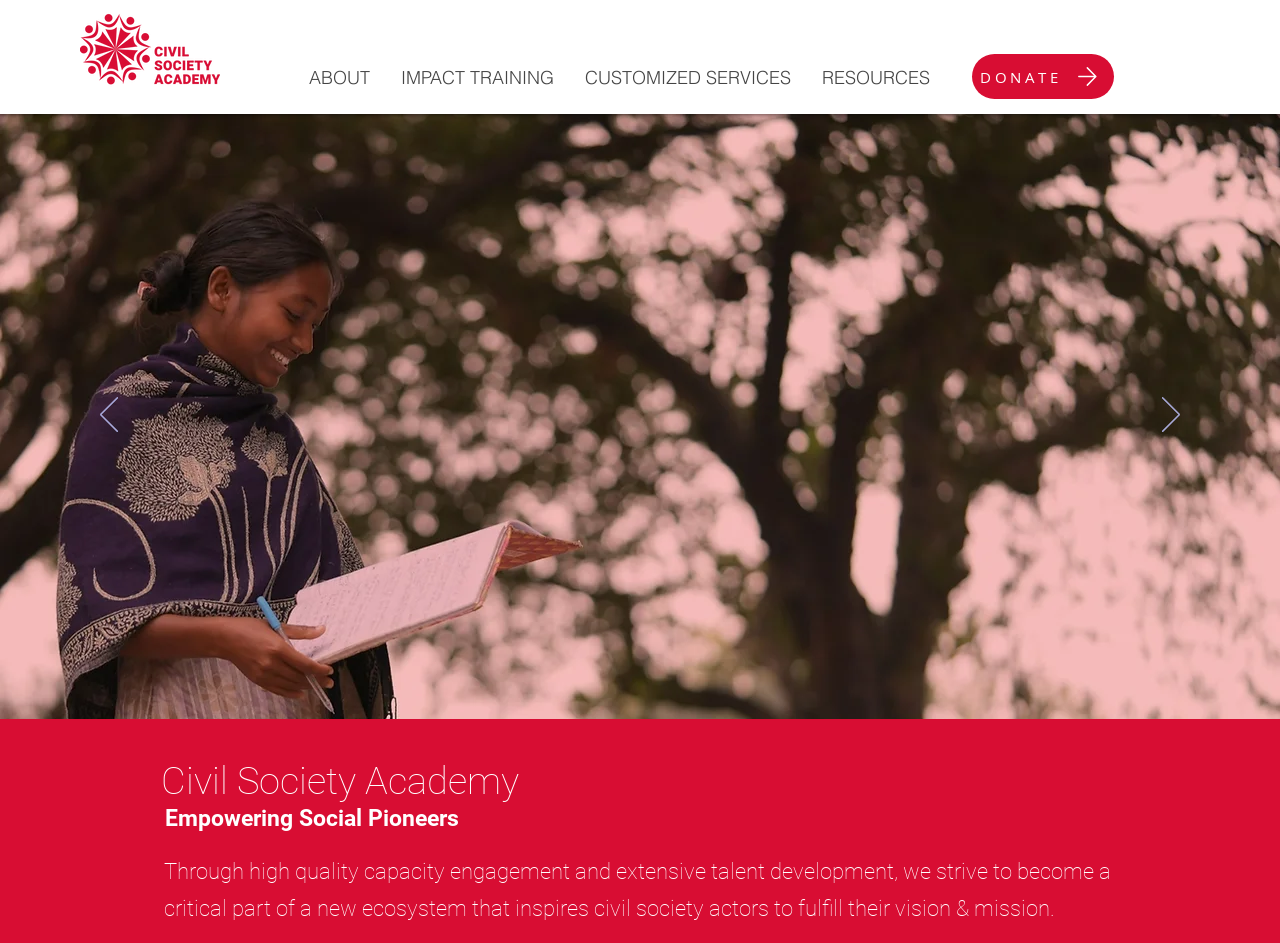Identify the bounding box coordinates for the UI element mentioned here: "IMPACT TRAINING". Provide the coordinates as four float values between 0 and 1, i.e., [left, top, right, bottom].

[0.301, 0.057, 0.445, 0.107]